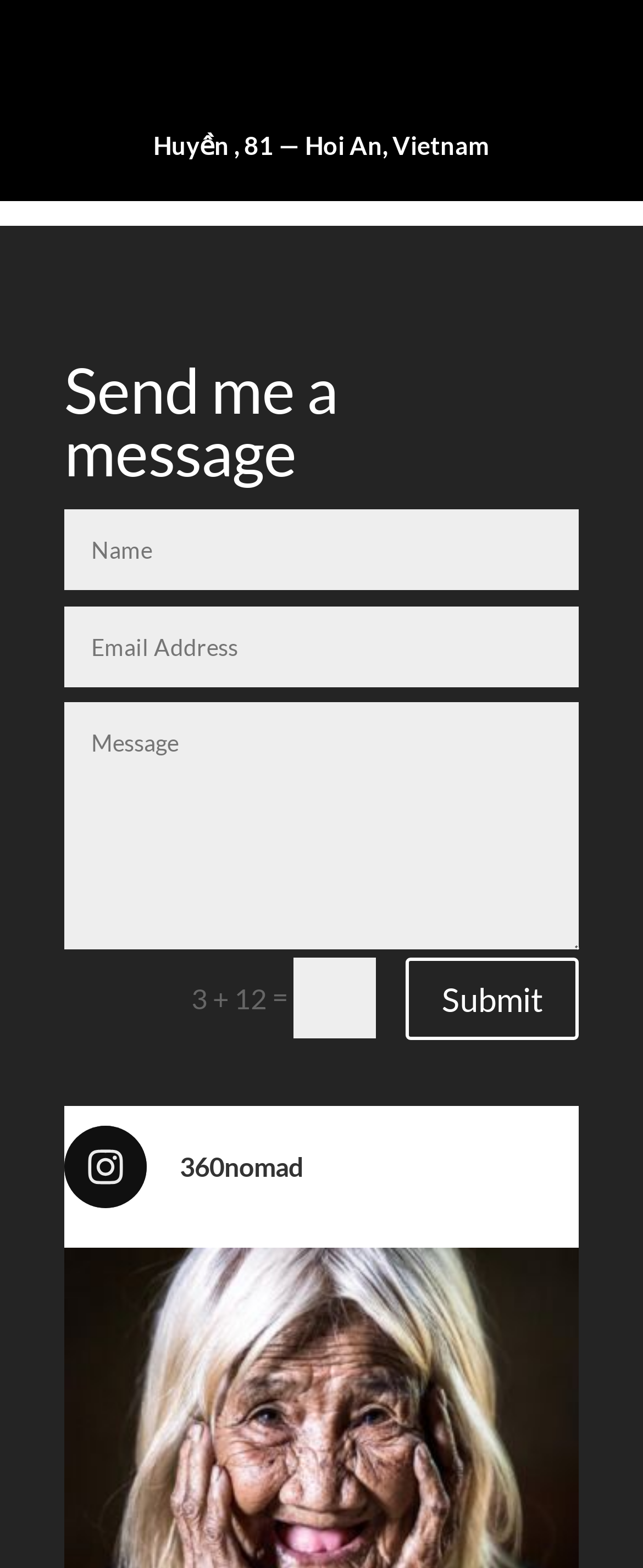What is the calculation shown on the webpage?
Please provide an in-depth and detailed response to the question.

The calculation '3 + 12' is shown on the webpage, with the equals sign and the result not provided. It is likely a simple arithmetic operation.